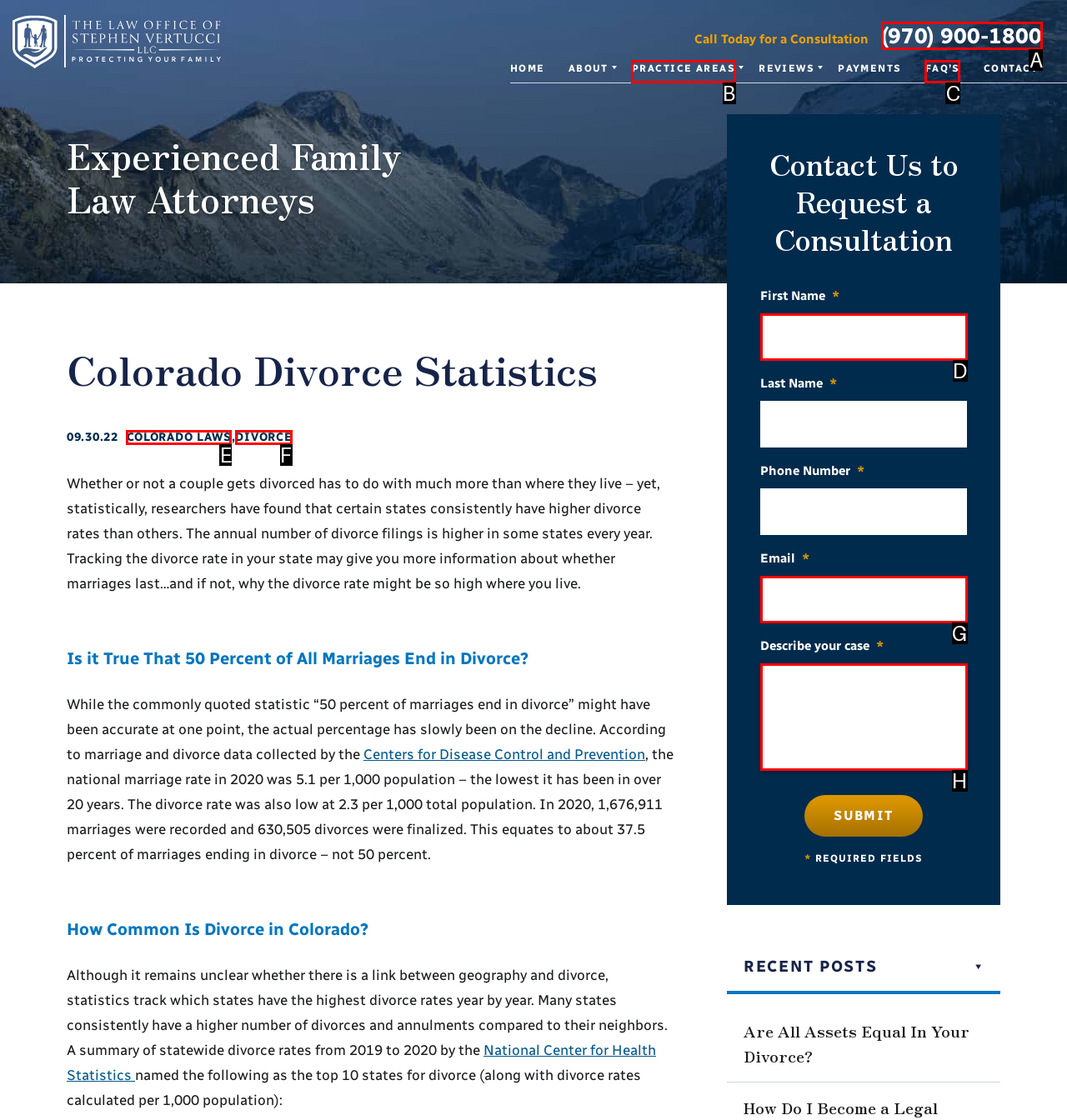Based on the choices marked in the screenshot, which letter represents the correct UI element to perform the task: Call the phone number?

A